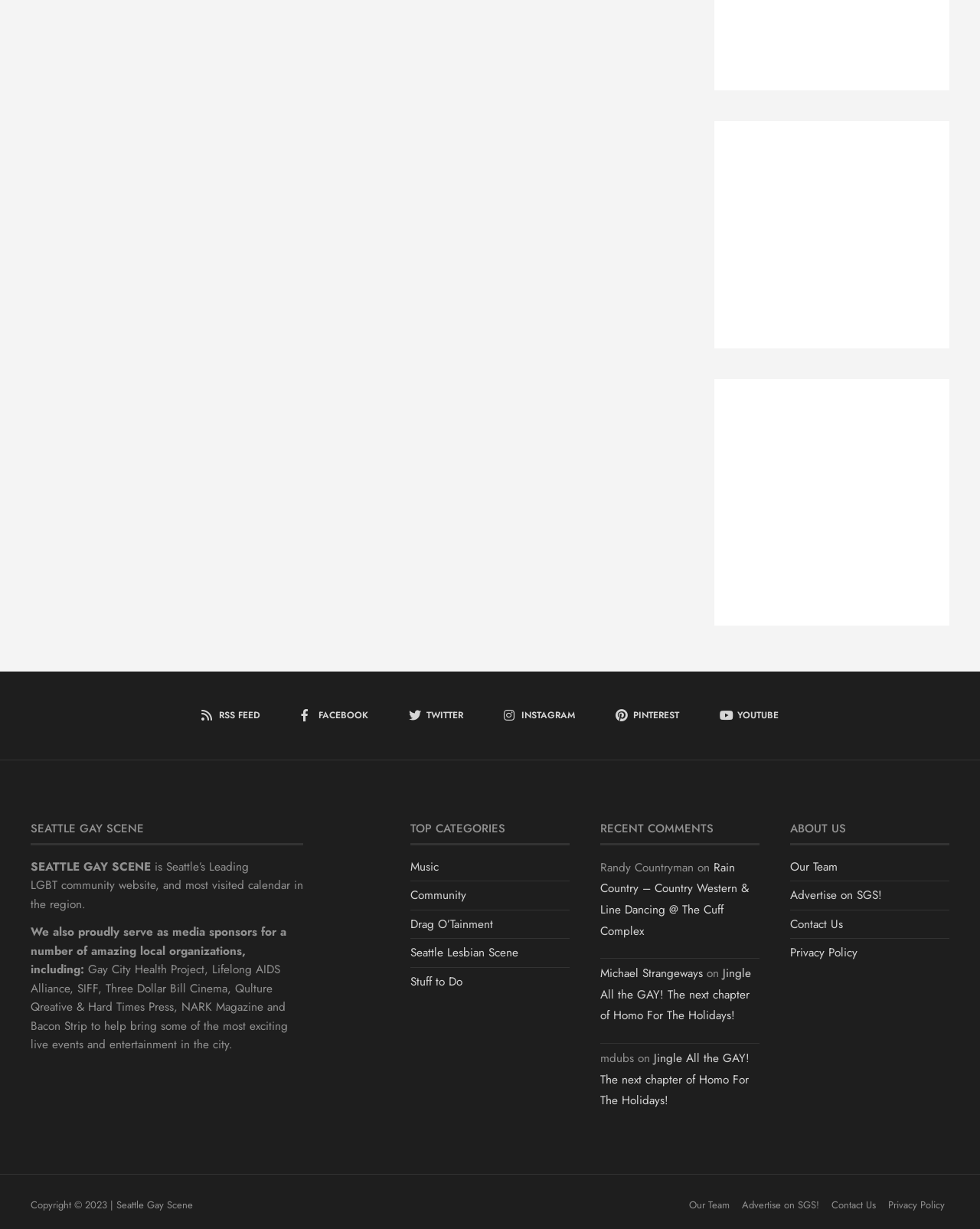Identify the bounding box for the given UI element using the description provided. Coordinates should be in the format (top-left x, top-left y, bottom-right x, bottom-right y) and must be between 0 and 1. Here is the description: Our Team

[0.698, 0.971, 0.749, 0.989]